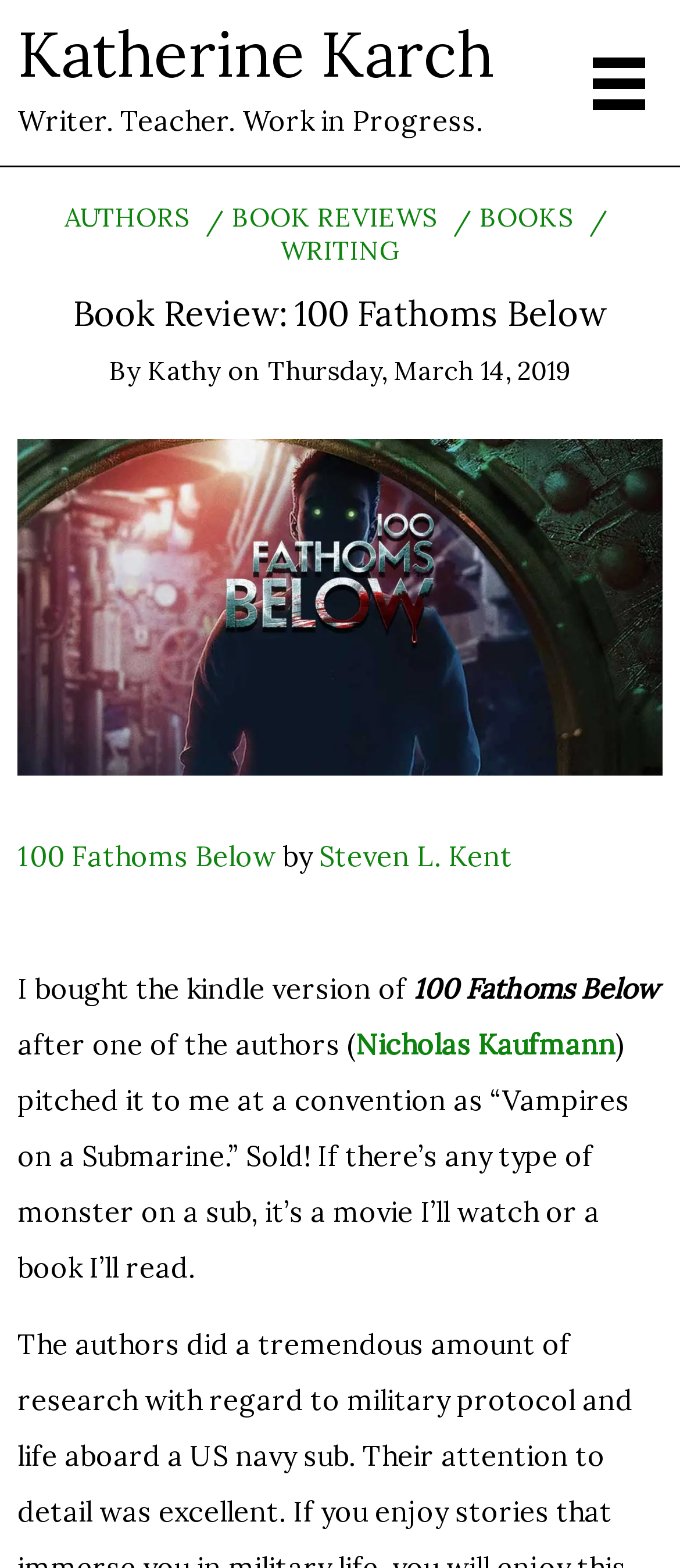Who is the author of the book?
Using the information from the image, provide a comprehensive answer to the question.

The author of the book can be found in the link element 'Steven L. Kent' which is a child of the static text element 'by'.